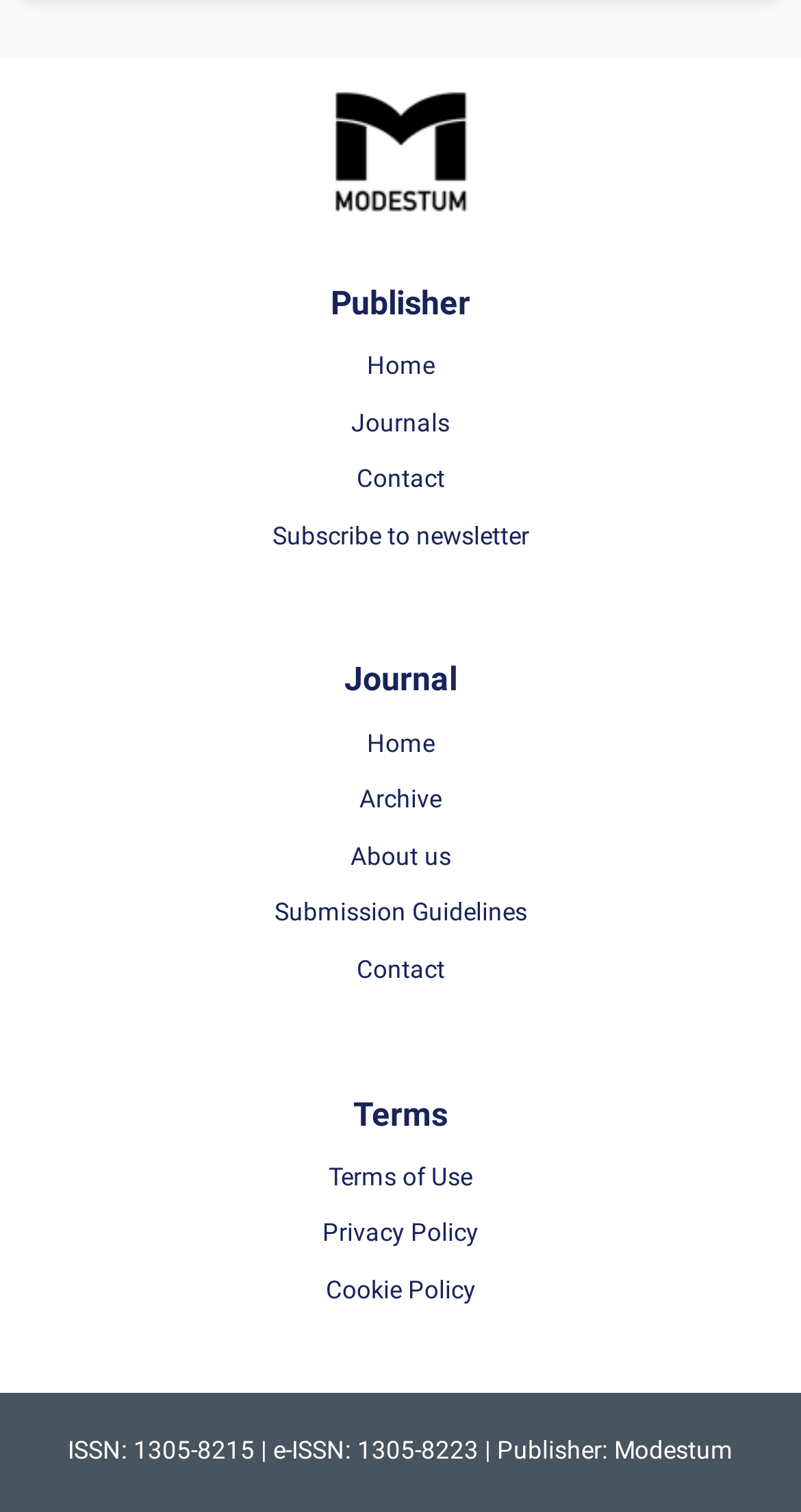Please find the bounding box coordinates of the clickable region needed to complete the following instruction: "contact the publisher". The bounding box coordinates must consist of four float numbers between 0 and 1, i.e., [left, top, right, bottom].

[0.34, 0.299, 0.66, 0.337]